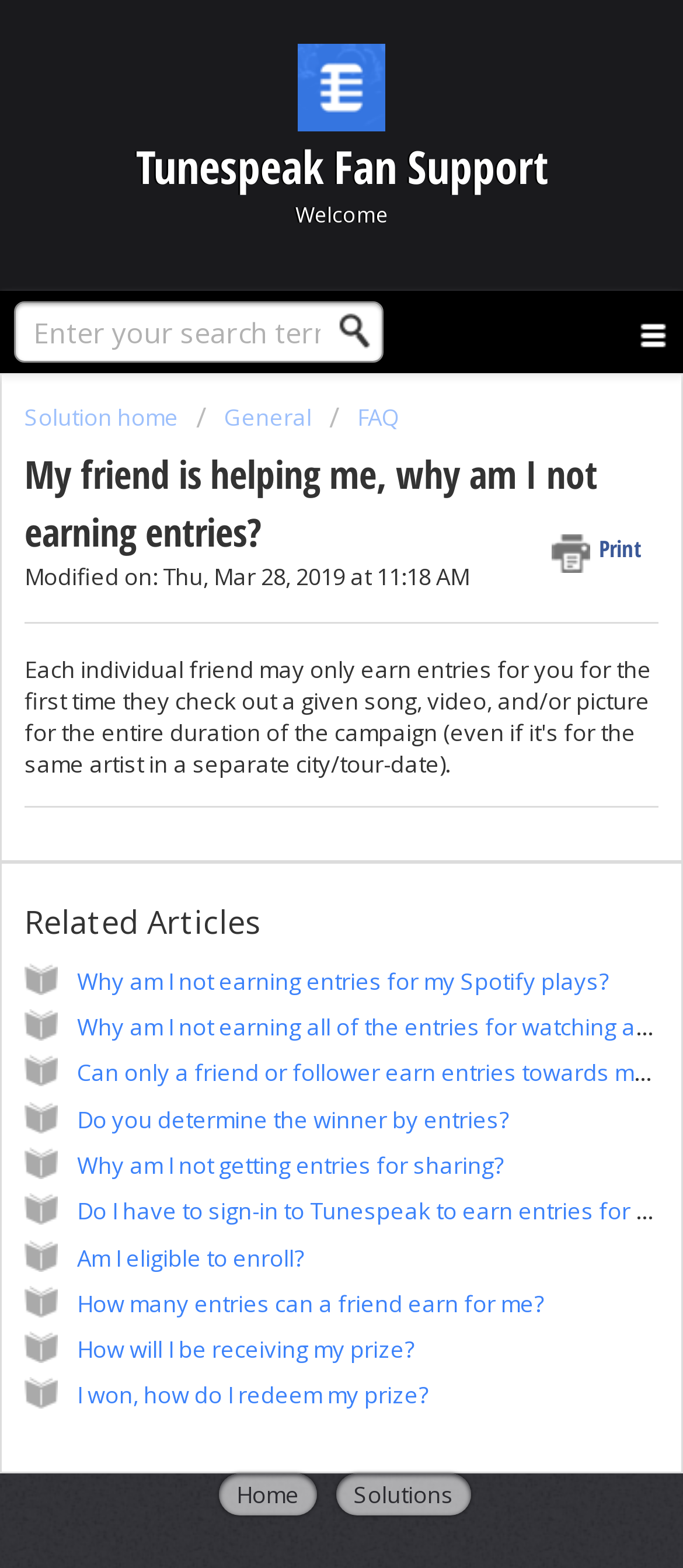Find the coordinates for the bounding box of the element with this description: "Am I eligible to enroll?".

[0.113, 0.792, 0.446, 0.812]